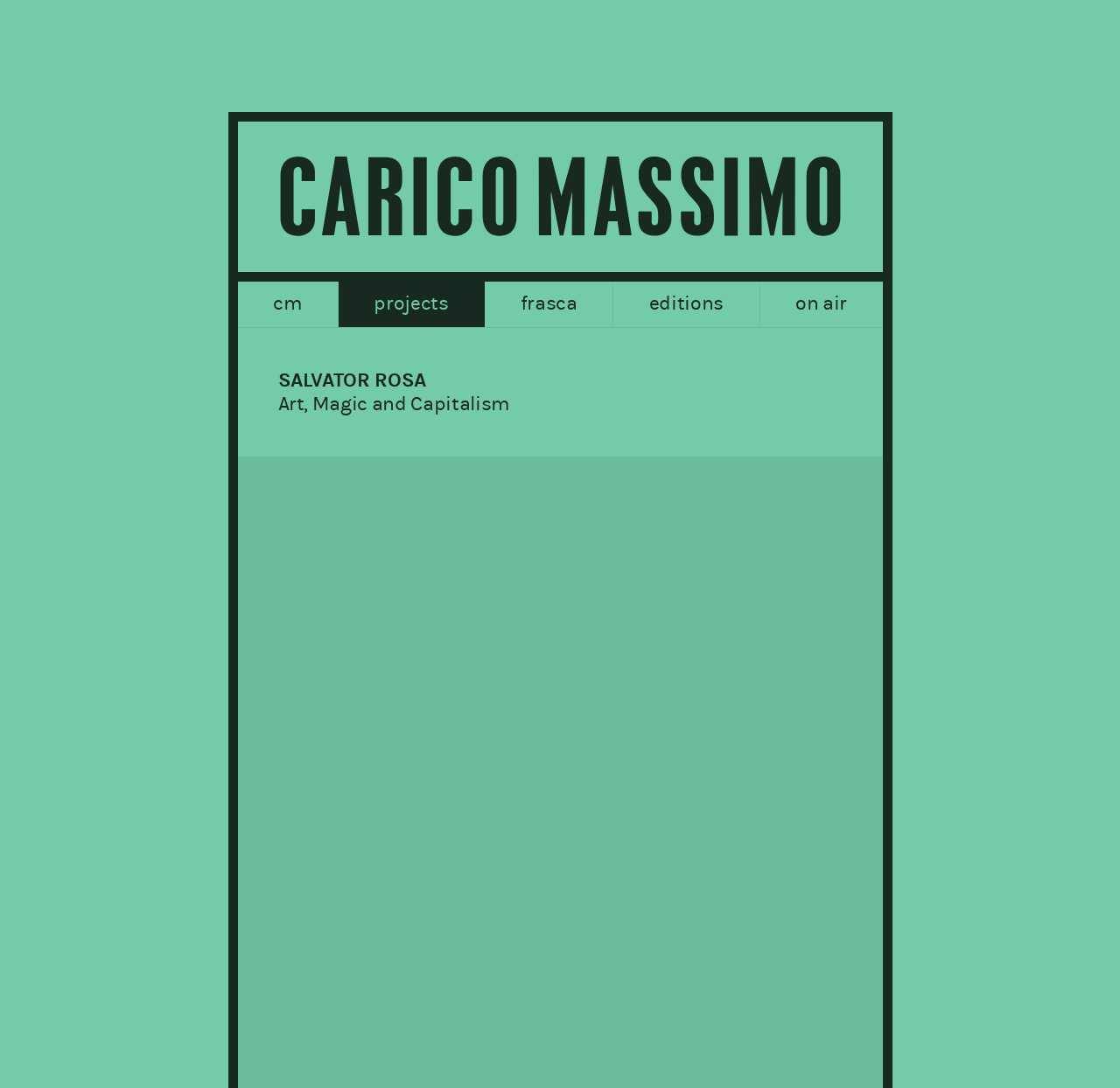What is the name of the association?
Ensure your answer is thorough and detailed.

The name of the association can be found in the heading element 'Carico Massimo Associazione Culturale' which is a prominent element on the webpage, indicating that it is the main title of the webpage.